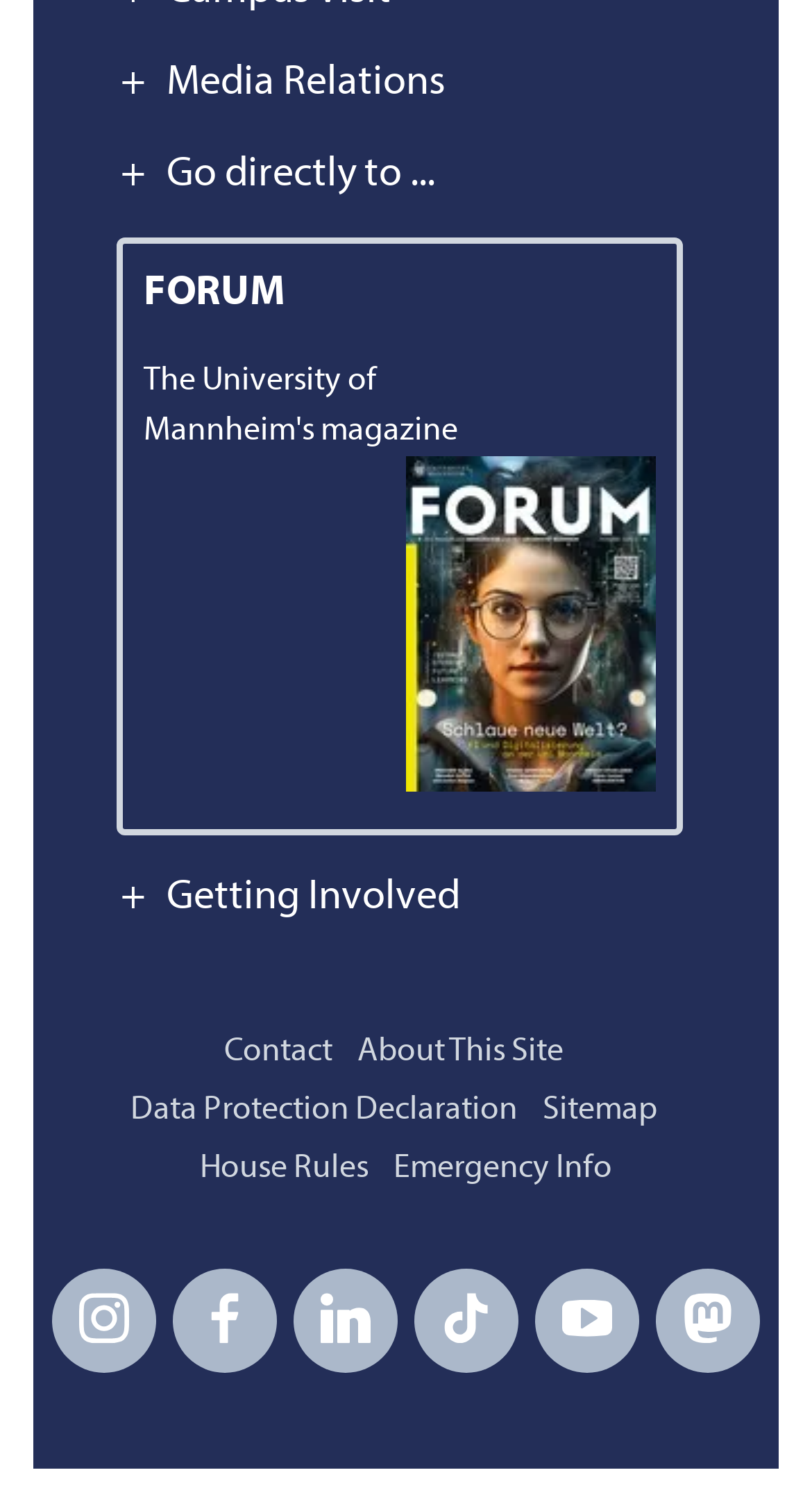Give a one-word or one-phrase response to the question:
What is the name of the first link in the footer section?

Contact